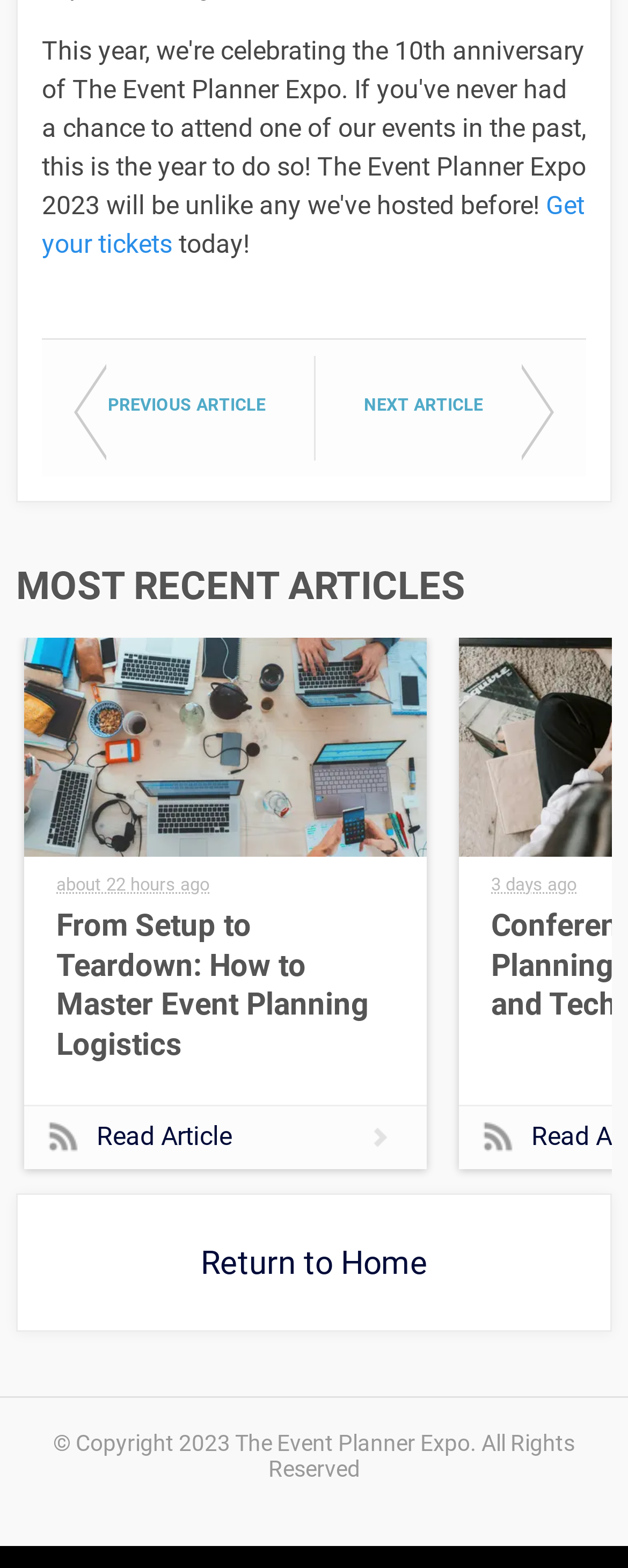Based on the element description: "Read Article", identify the bounding box coordinates for this UI element. The coordinates must be four float numbers between 0 and 1, listed as [left, top, right, bottom].

[0.038, 0.705, 0.679, 0.746]